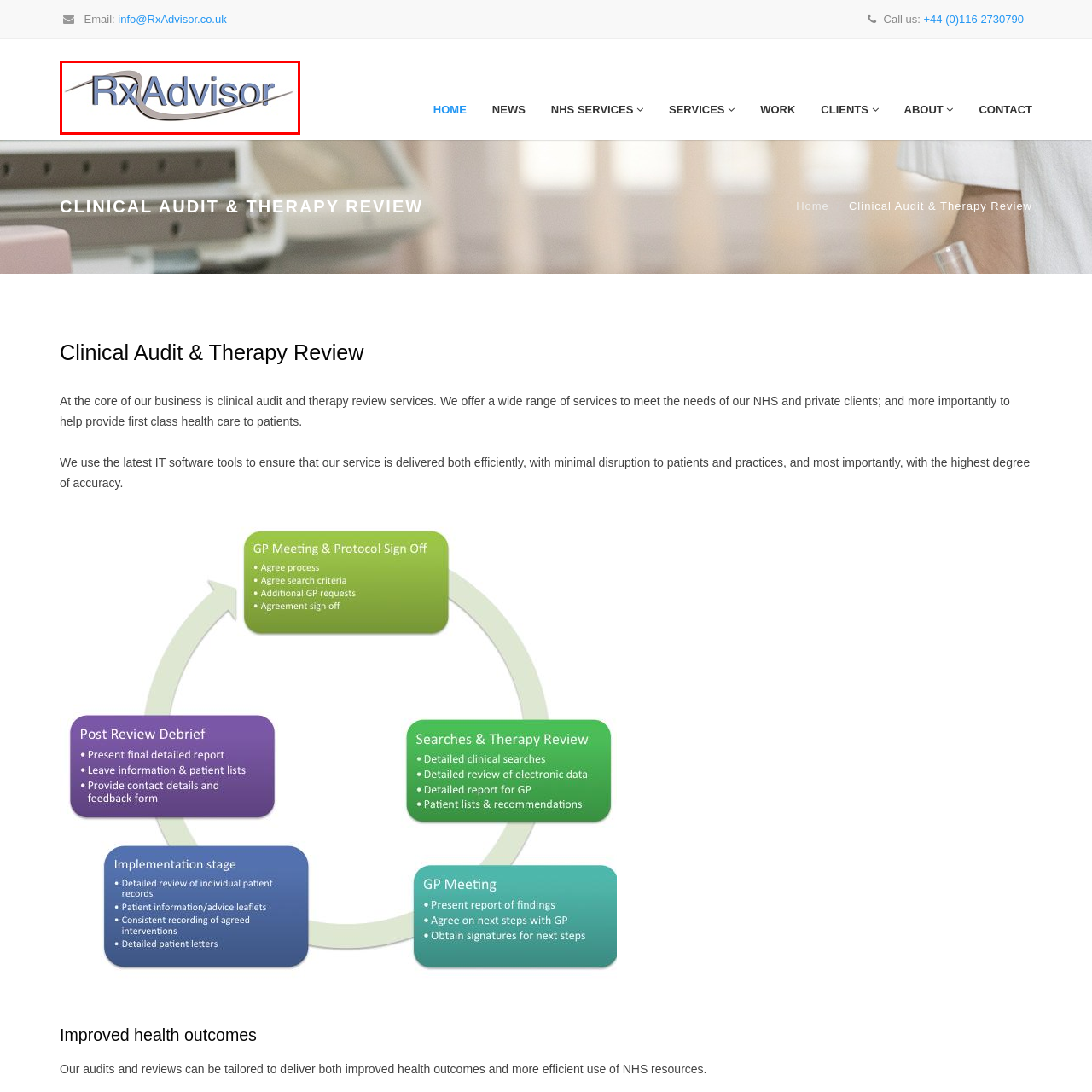Check the content in the red bounding box and reply to the question using a single word or phrase:
What colors are used in the logo?

Soft blue tones